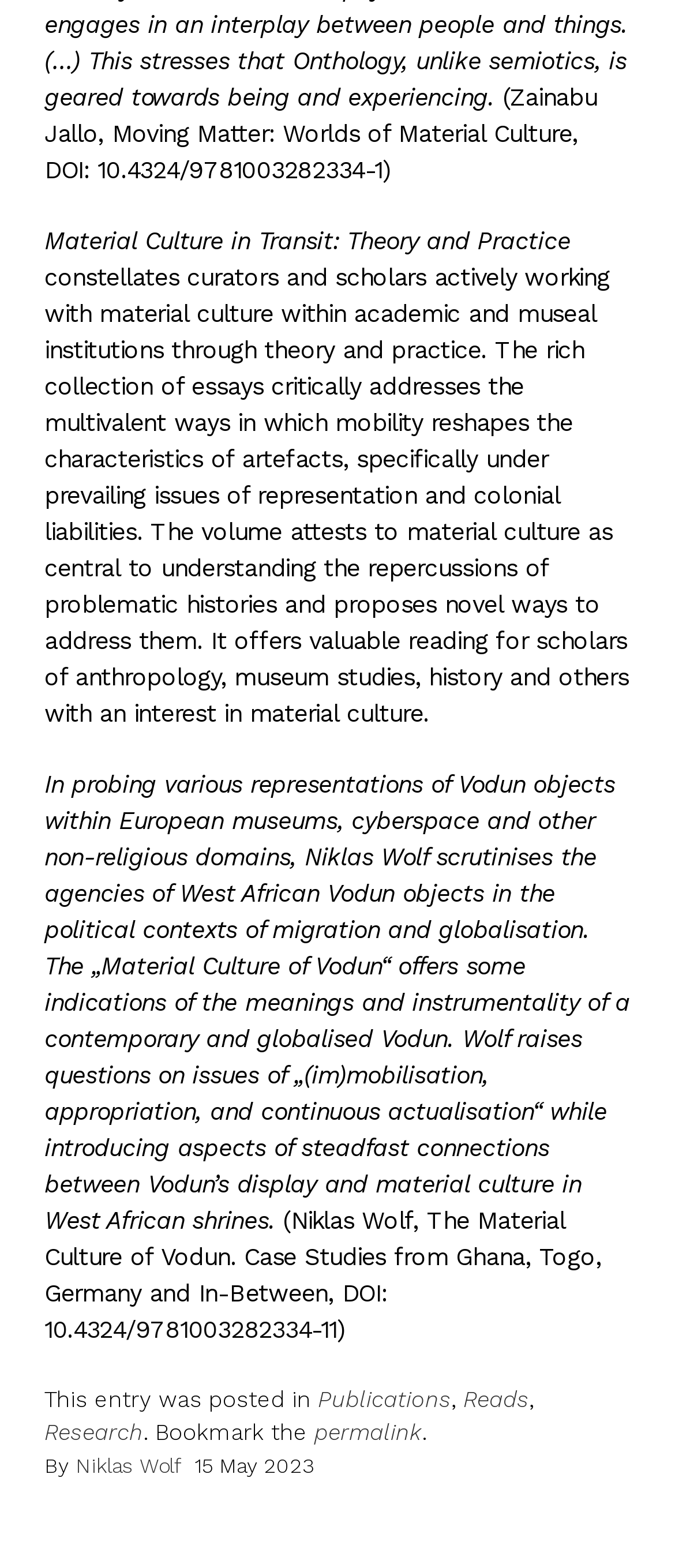Locate the bounding box coordinates for the element described below: "Niklas Wolf". The coordinates must be four float values between 0 and 1, formatted as [left, top, right, bottom].

[0.112, 0.927, 0.268, 0.942]